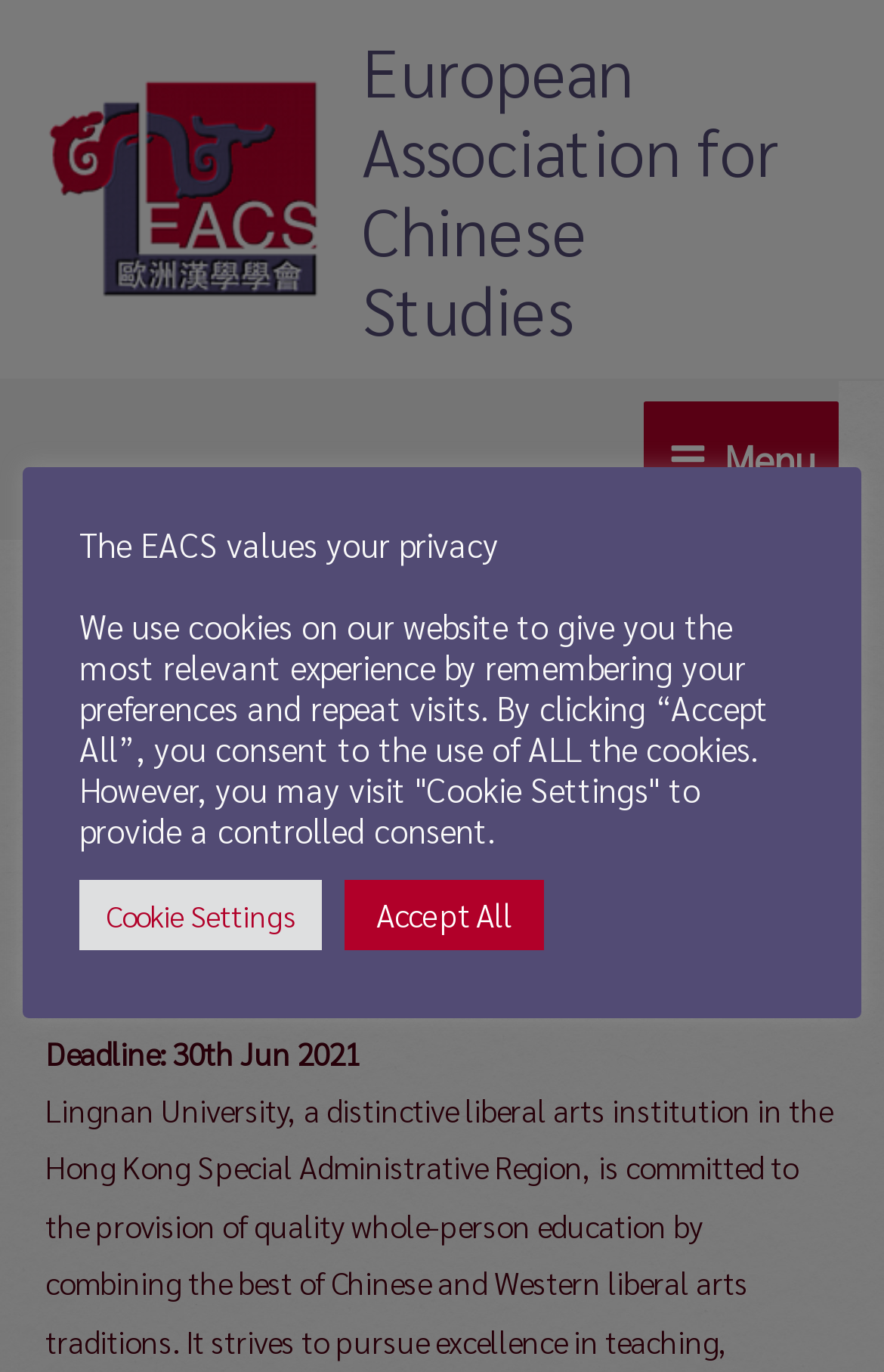What is the type of the main menu?
Based on the image content, provide your answer in one word or a short phrase.

Button